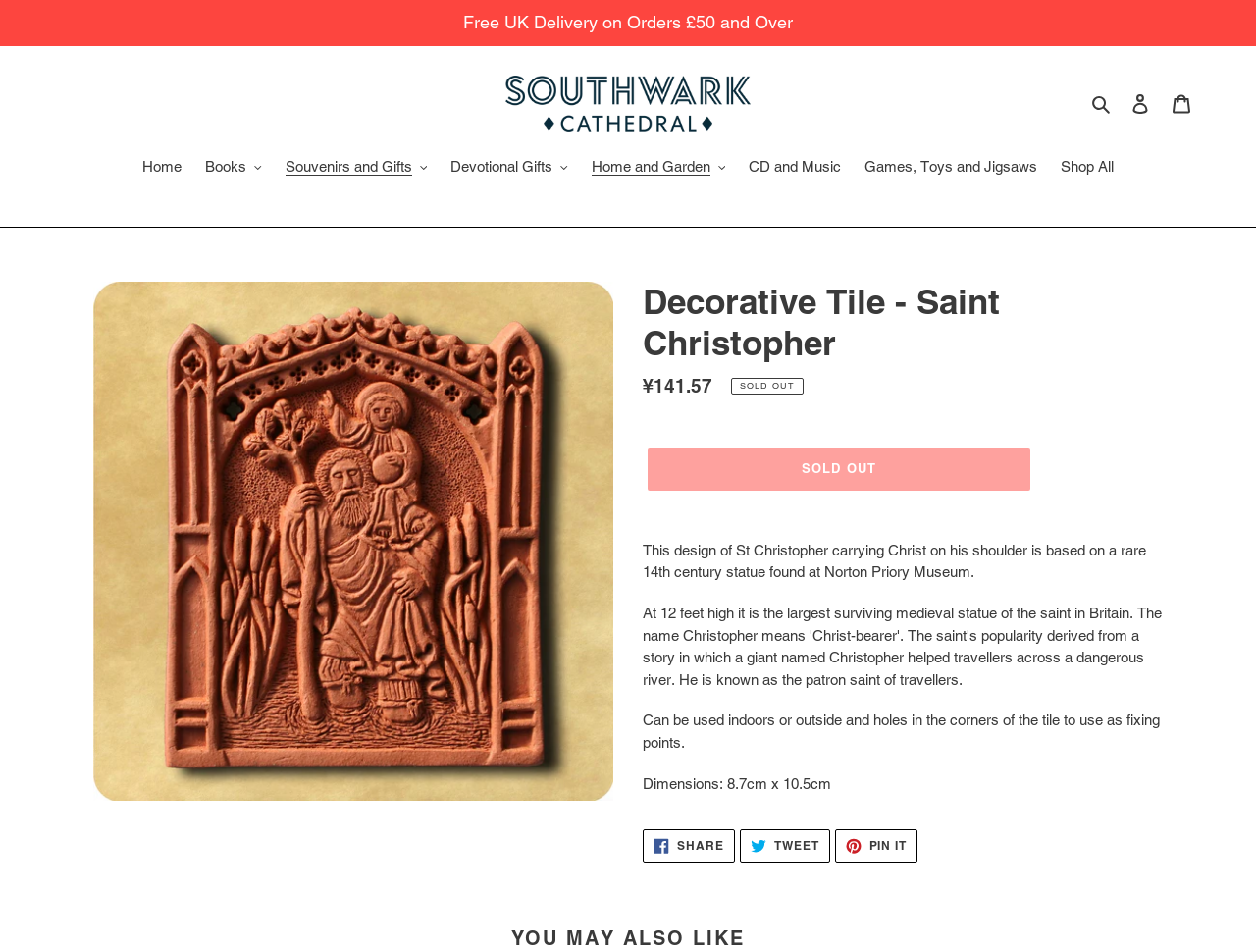What is the material of the decorative tile?
Examine the image closely and answer the question with as much detail as possible.

I searched the entire webpage and did not find any information about the material of the decorative tile.